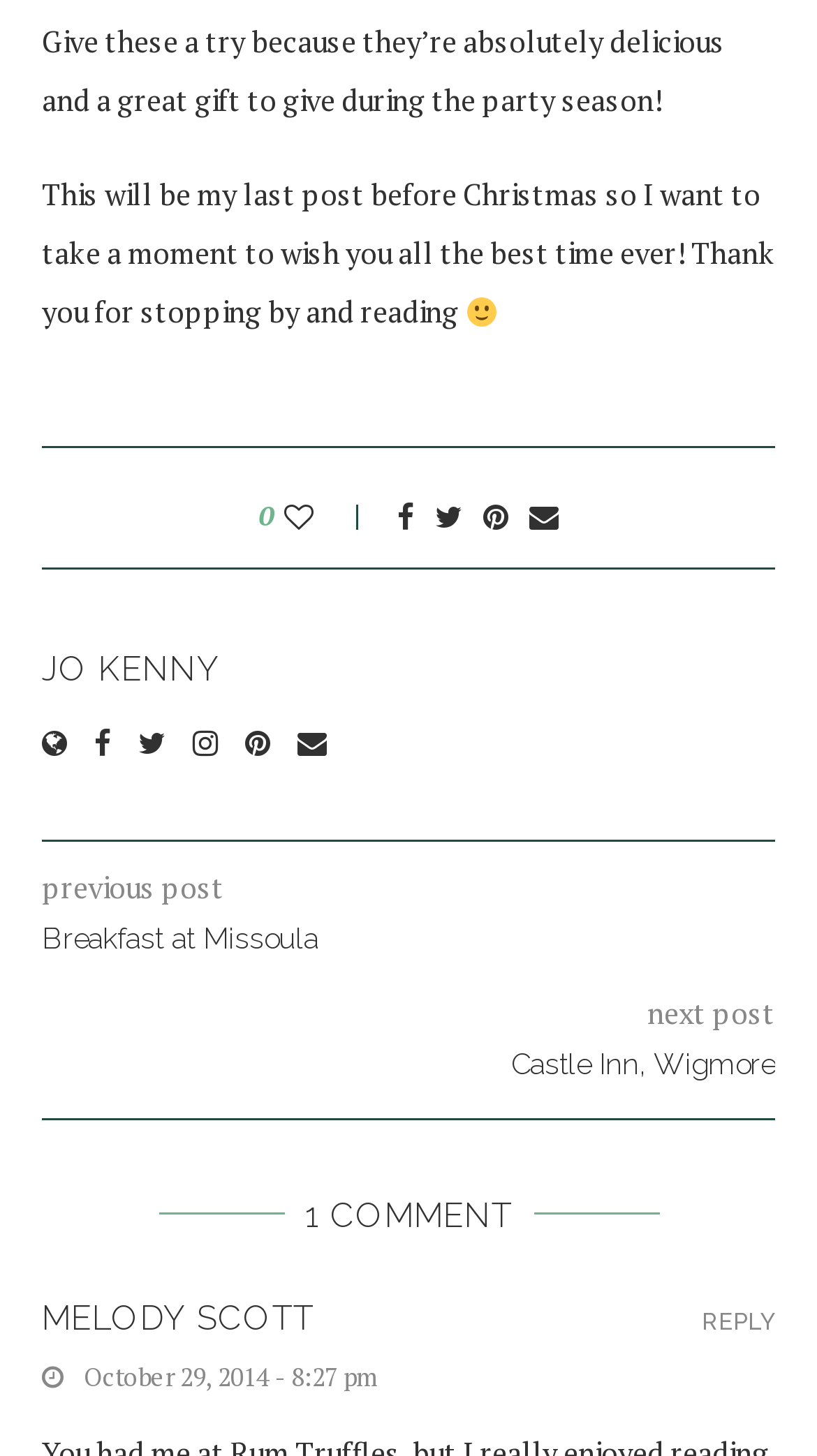Analyze the image and answer the question with as much detail as possible: 
What is the topic of the previous post?

The topic of the previous post is mentioned in the link element with the text 'Breakfast at Missoula', which is placed in a layout table with the static text 'previous post'.